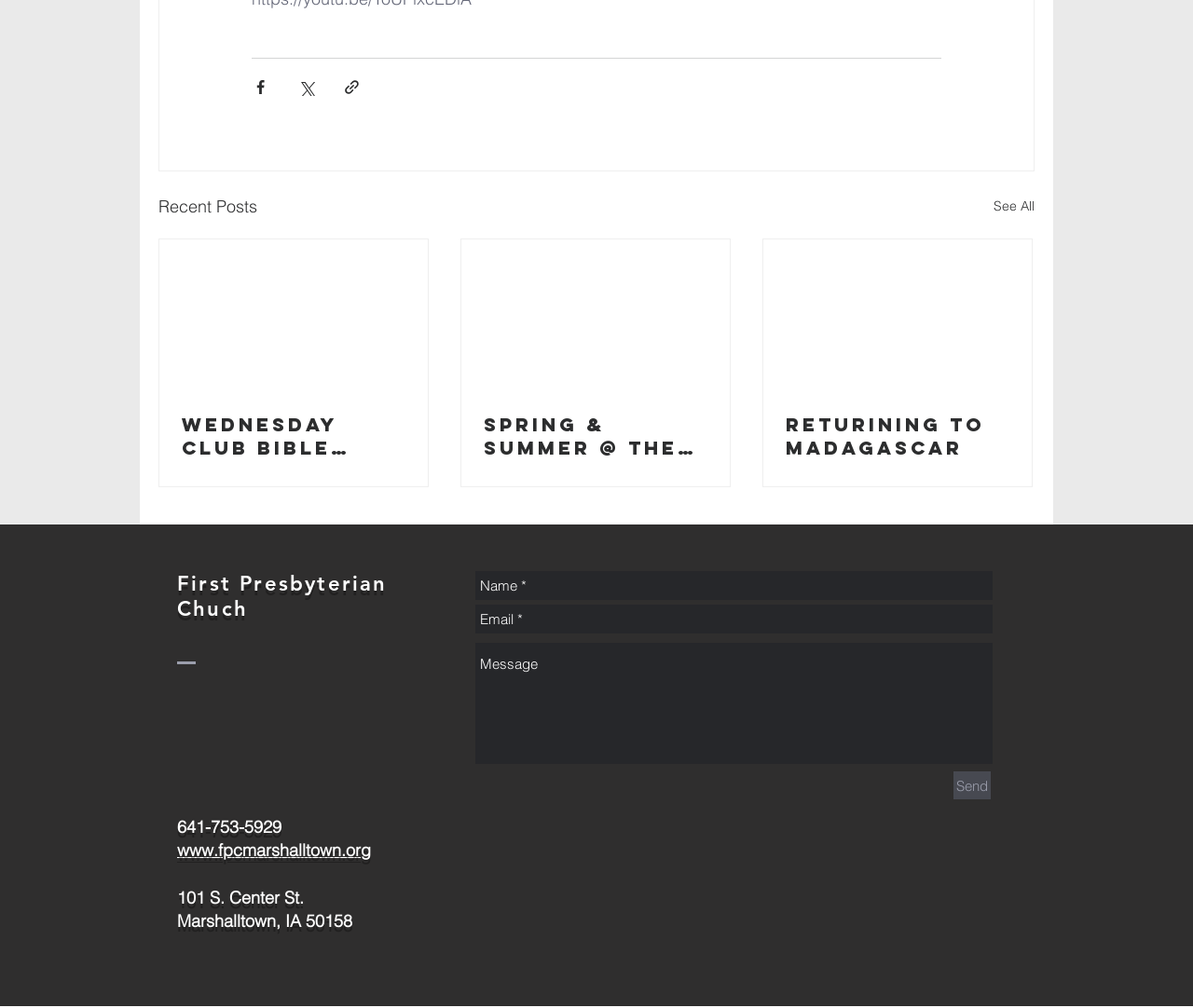What is the name of the church?
Can you offer a detailed and complete answer to this question?

I found the answer by looking at the heading element with the text 'First Presbyterian Chuch' located at the bottom of the webpage.